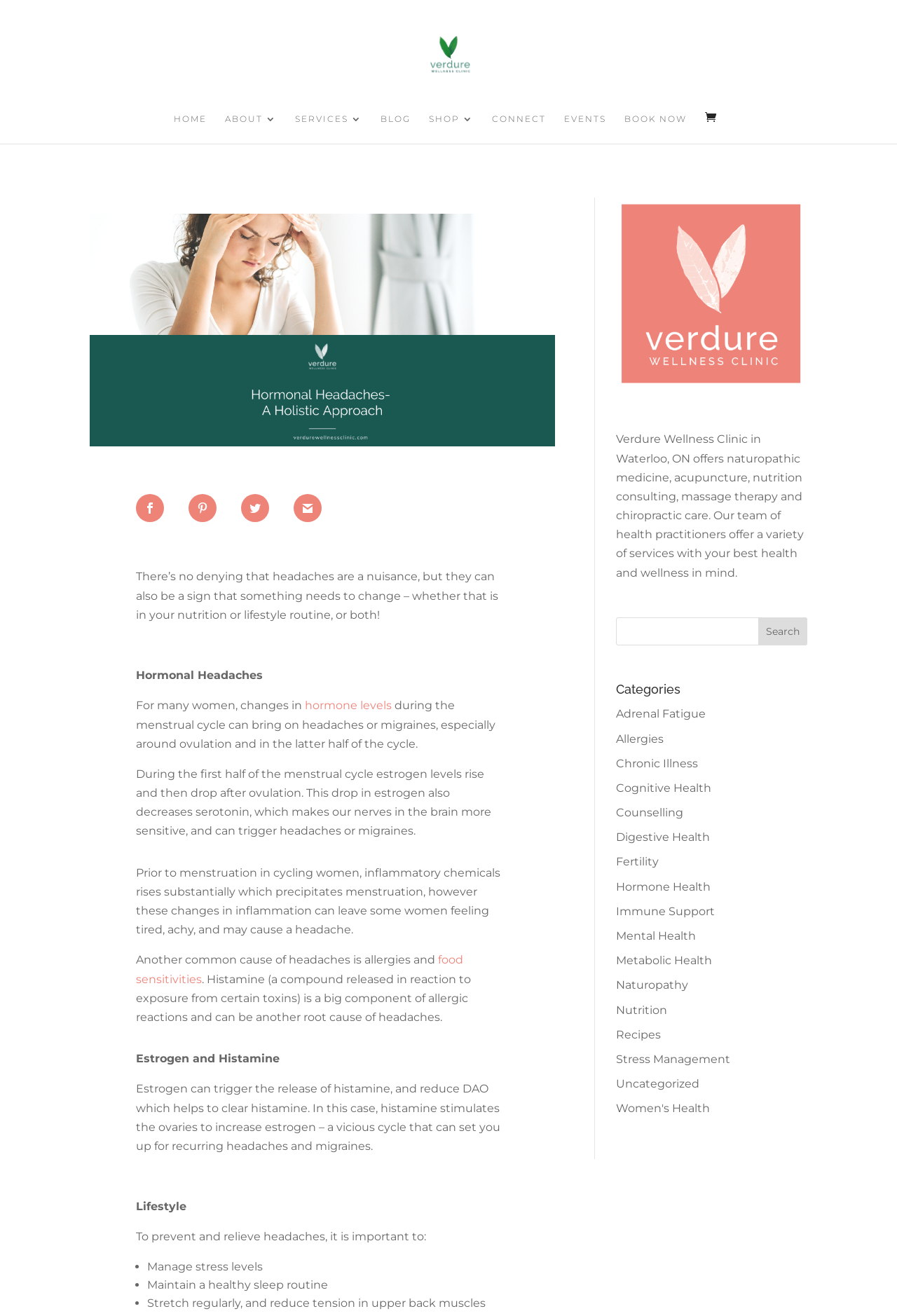Could you indicate the bounding box coordinates of the region to click in order to complete this instruction: "Click on the 'HOME' link".

[0.194, 0.087, 0.23, 0.109]